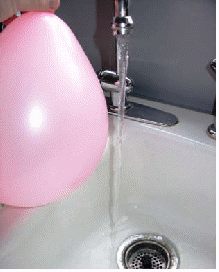Respond with a single word or phrase:
What is the purpose of the experiment shown in the image?

To demonstrate static electricity